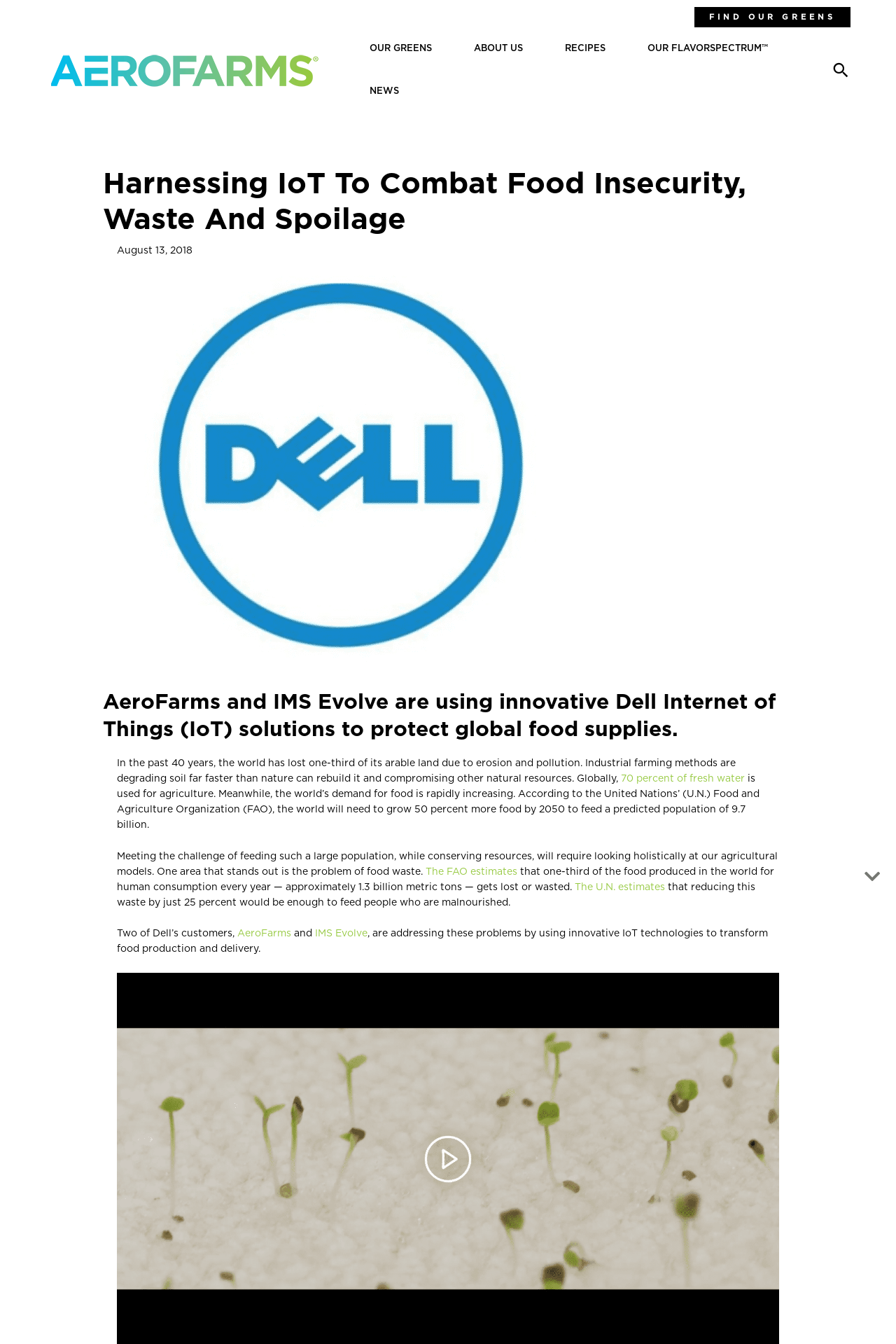What is the predicted population by 2050?
Respond to the question with a single word or phrase according to the image.

9.7 billion